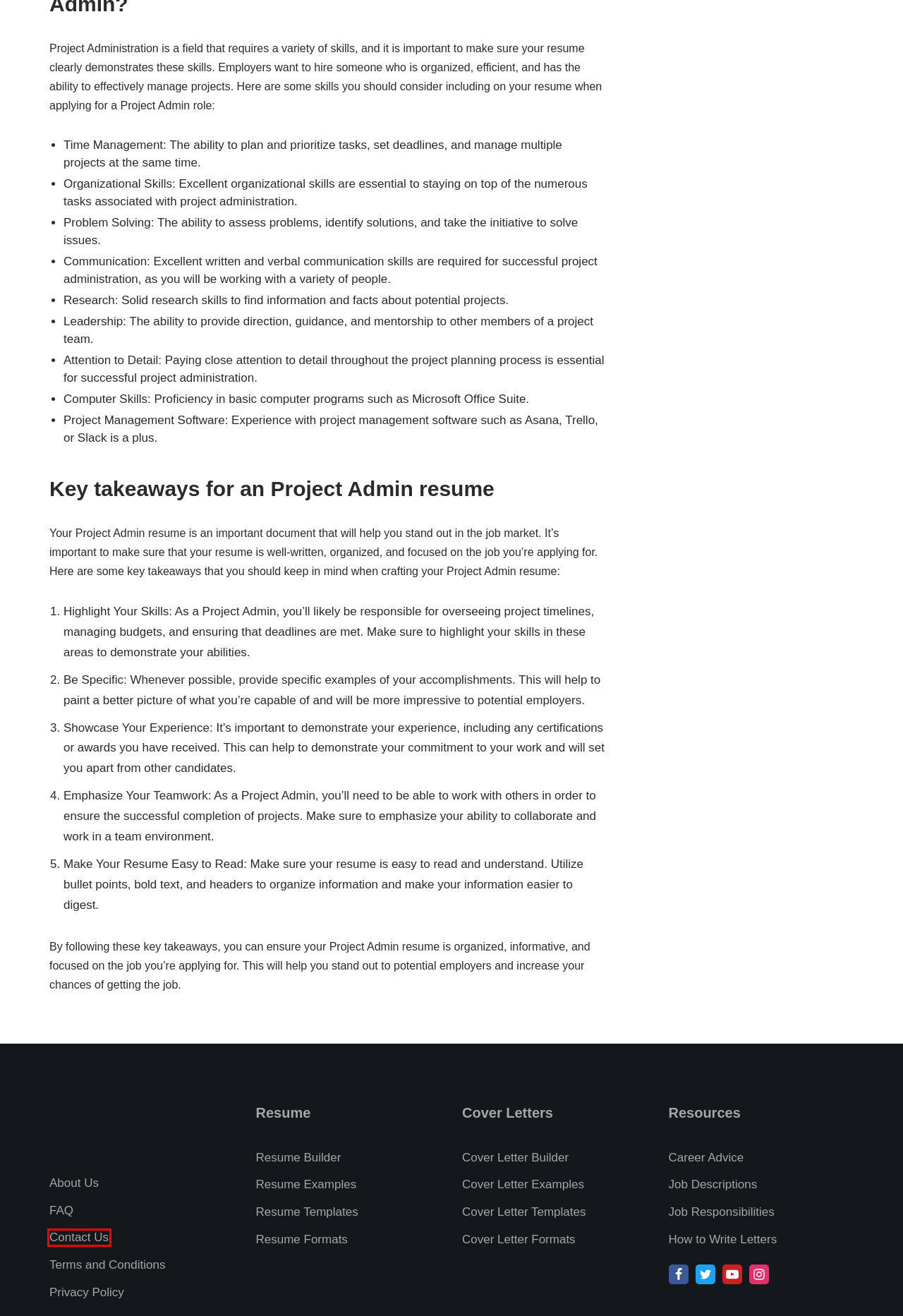You are given a webpage screenshot where a red bounding box highlights an element. Determine the most fitting webpage description for the new page that loads after clicking the element within the red bounding box. Here are the candidates:
A. Contact us
B. Max Resumes: Free Resume Examples and samples with Resources
C. Cover letter formats with examples for 2023
D. MaxResumes: Terms & Conditions
E. 7 Best About Us for 2024
F. Professional Cover Letter Templates for 2023
G. Right Resume Format for Your Needs: Examples for 2023
H. Resume, CV, Cover Letter Writing FAQs + Answers for 2023

A